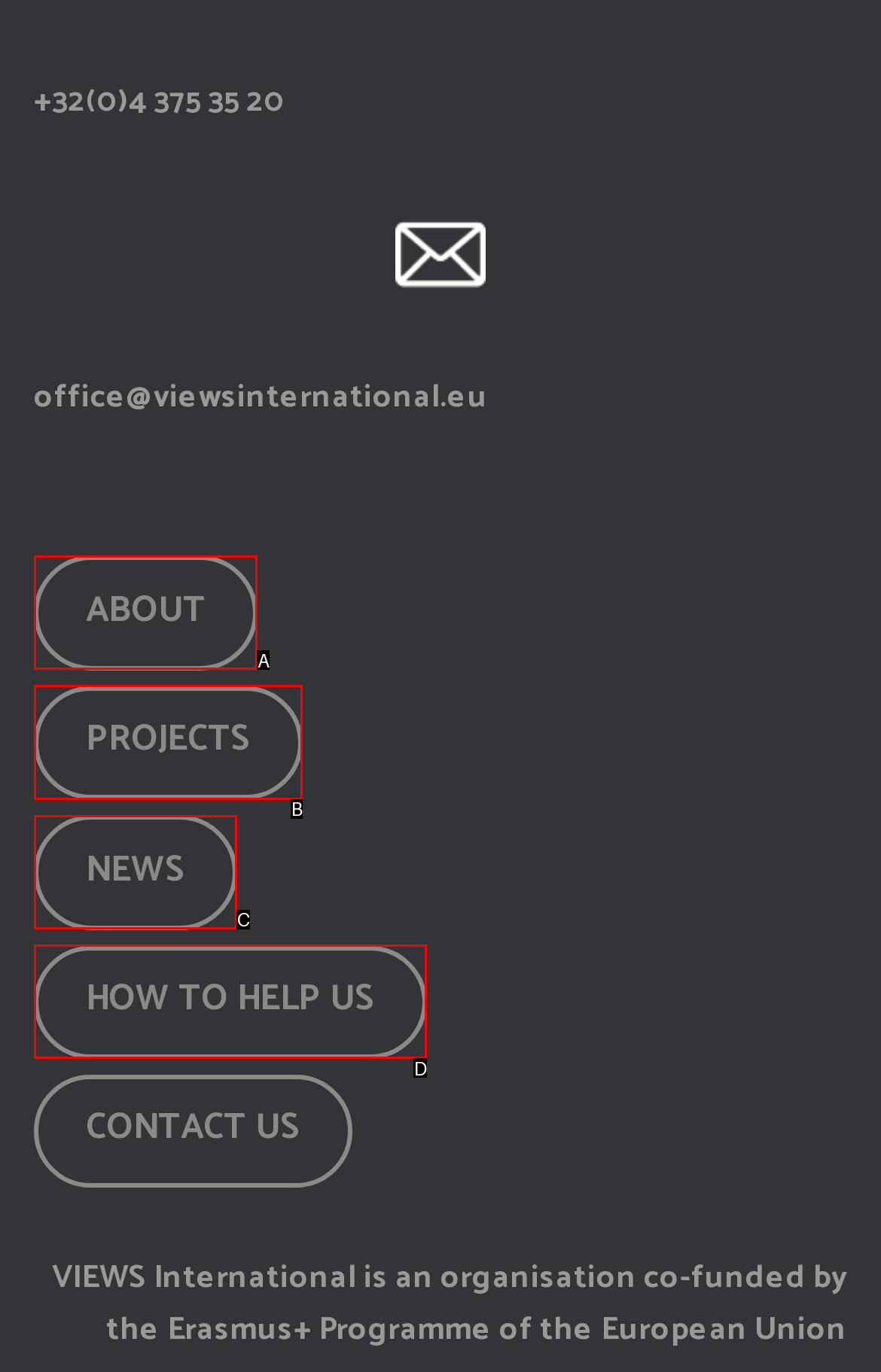Match the following description to the correct HTML element: PROJECTS Indicate your choice by providing the letter.

B